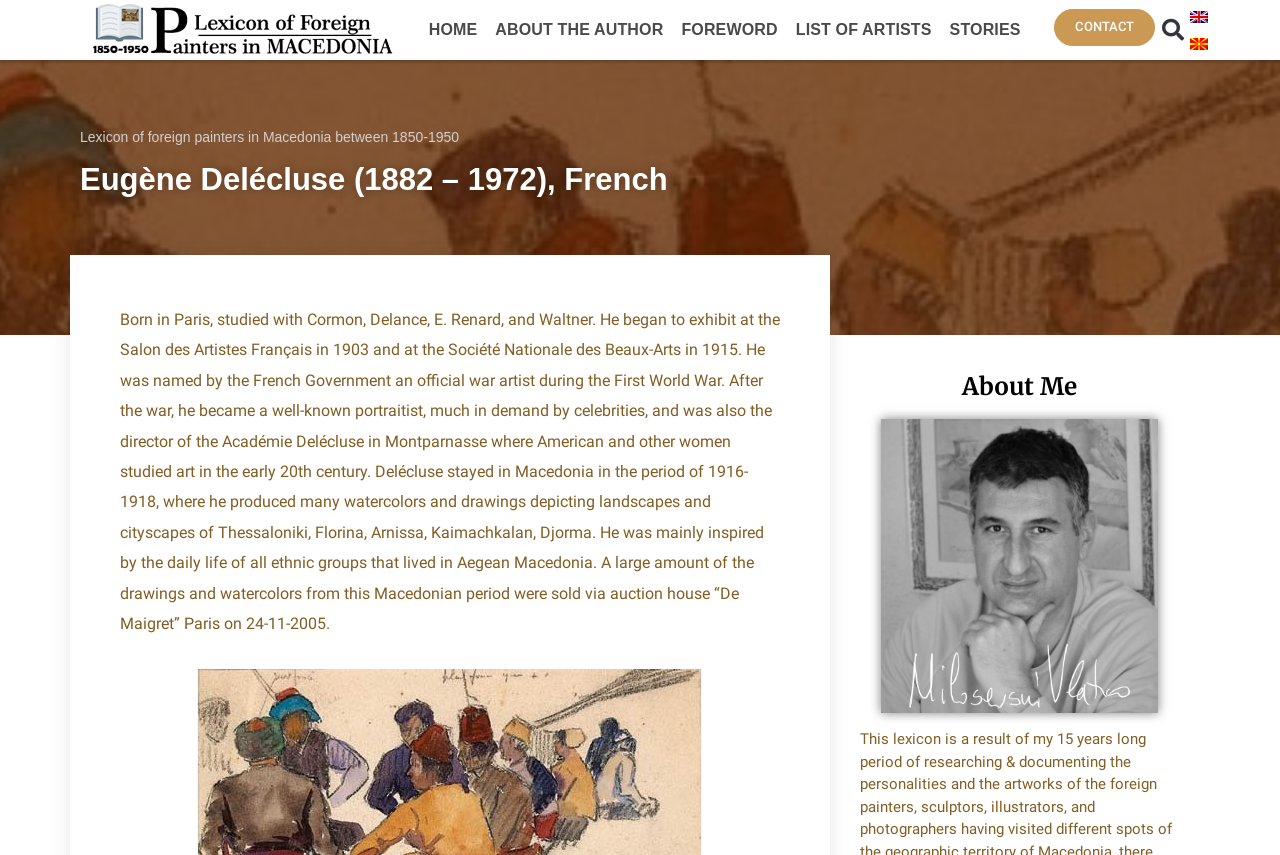Identify the bounding box coordinates of the clickable region to carry out the given instruction: "Click the HOME link".

[0.328, 0.011, 0.38, 0.06]